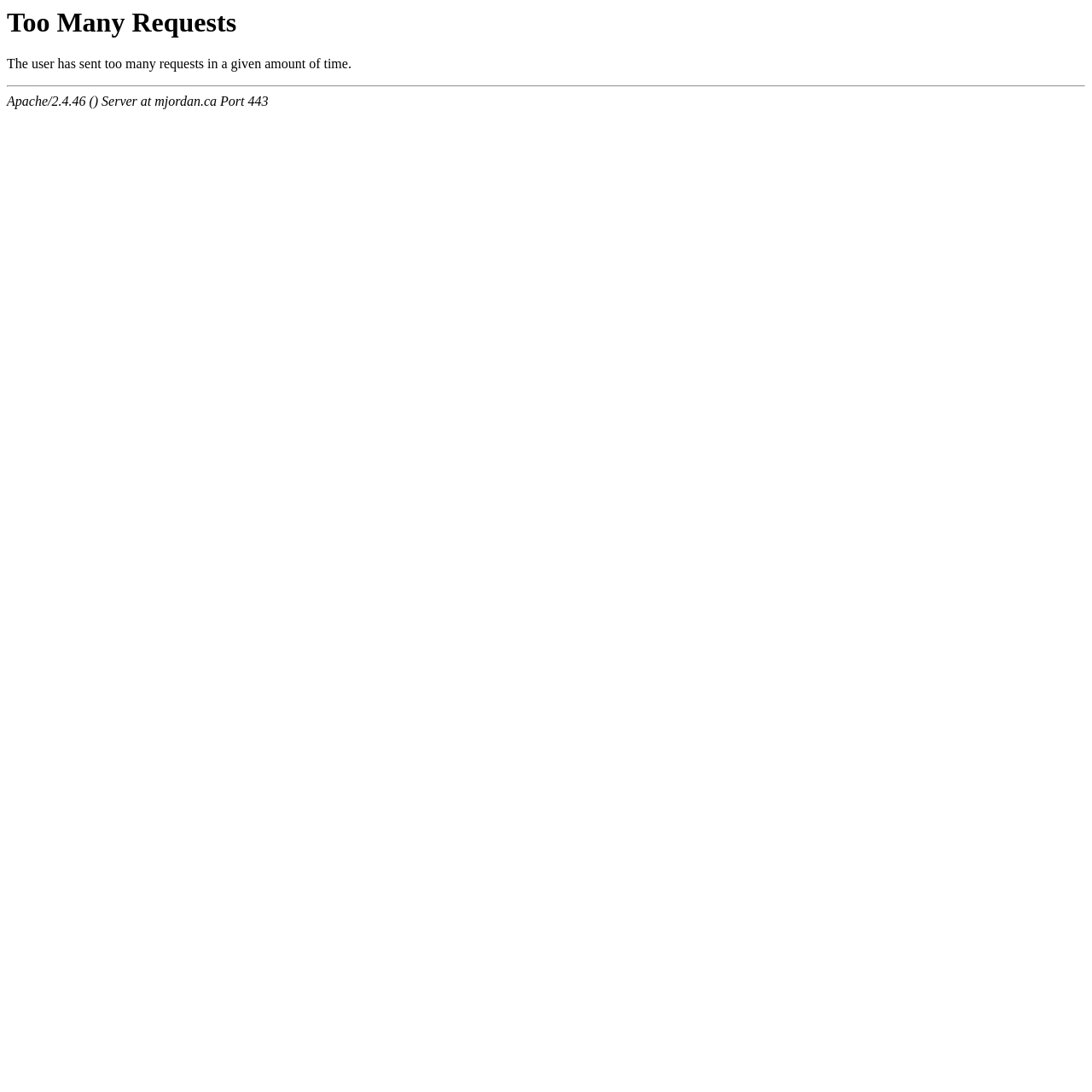Please extract the primary headline from the webpage.

Too Many Requests